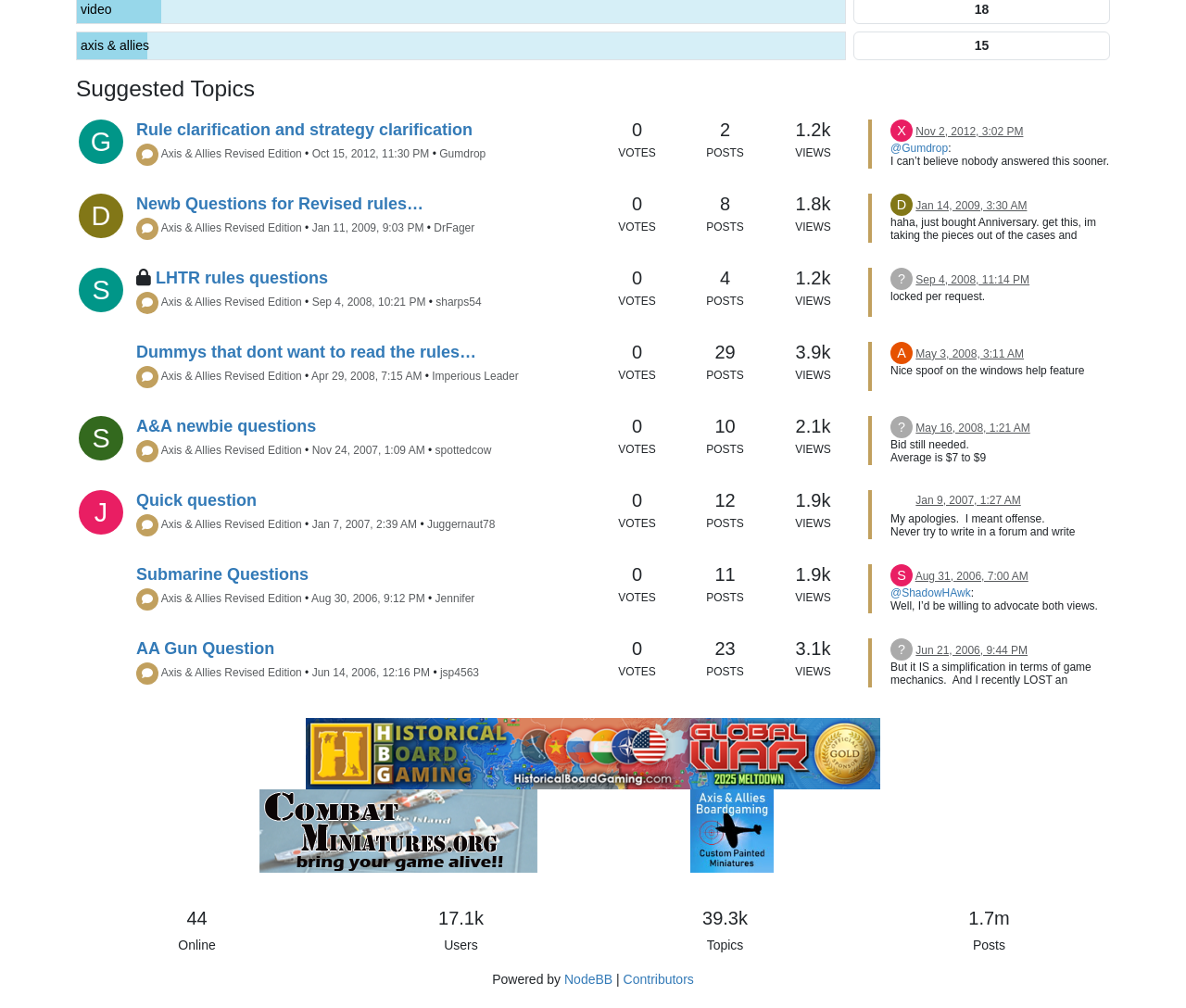Using the provided element description "Imperious Leader", determine the bounding box coordinates of the UI element.

[0.364, 0.367, 0.437, 0.38]